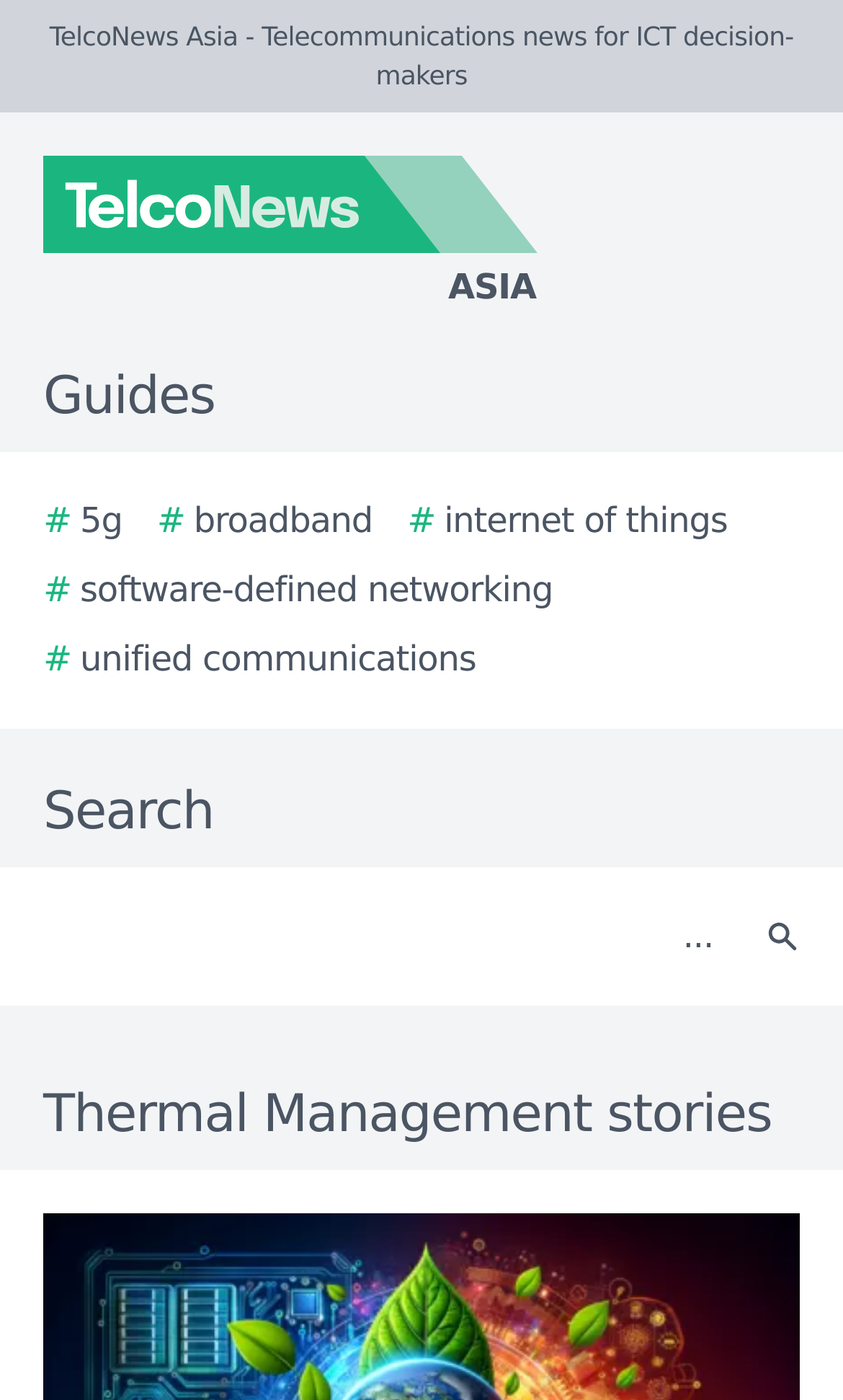Locate the bounding box coordinates of the element to click to perform the following action: 'Click the TelcoNews Asia logo'. The coordinates should be given as four float values between 0 and 1, in the form of [left, top, right, bottom].

[0.0, 0.111, 0.923, 0.224]